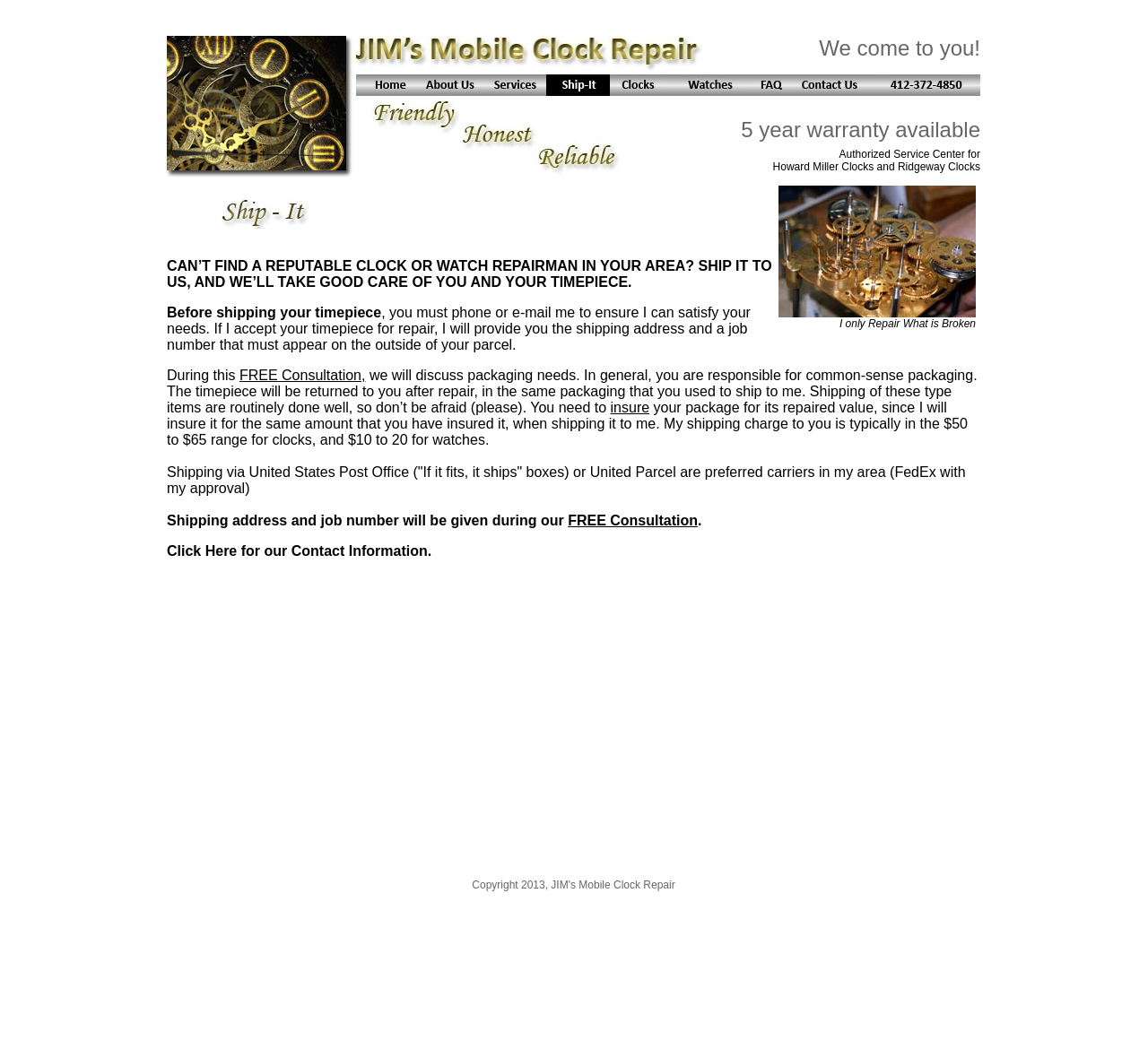Give a one-word or one-phrase response to the question:
How can customers contact the company?

Phone or email